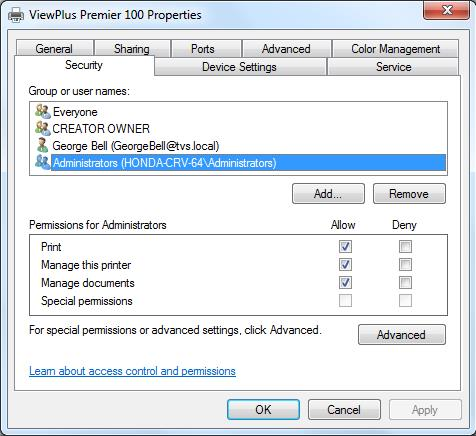Please give a short response to the question using one word or a phrase:
What is the purpose of the checkboxes in the permissions section?

Indicate allowed actions